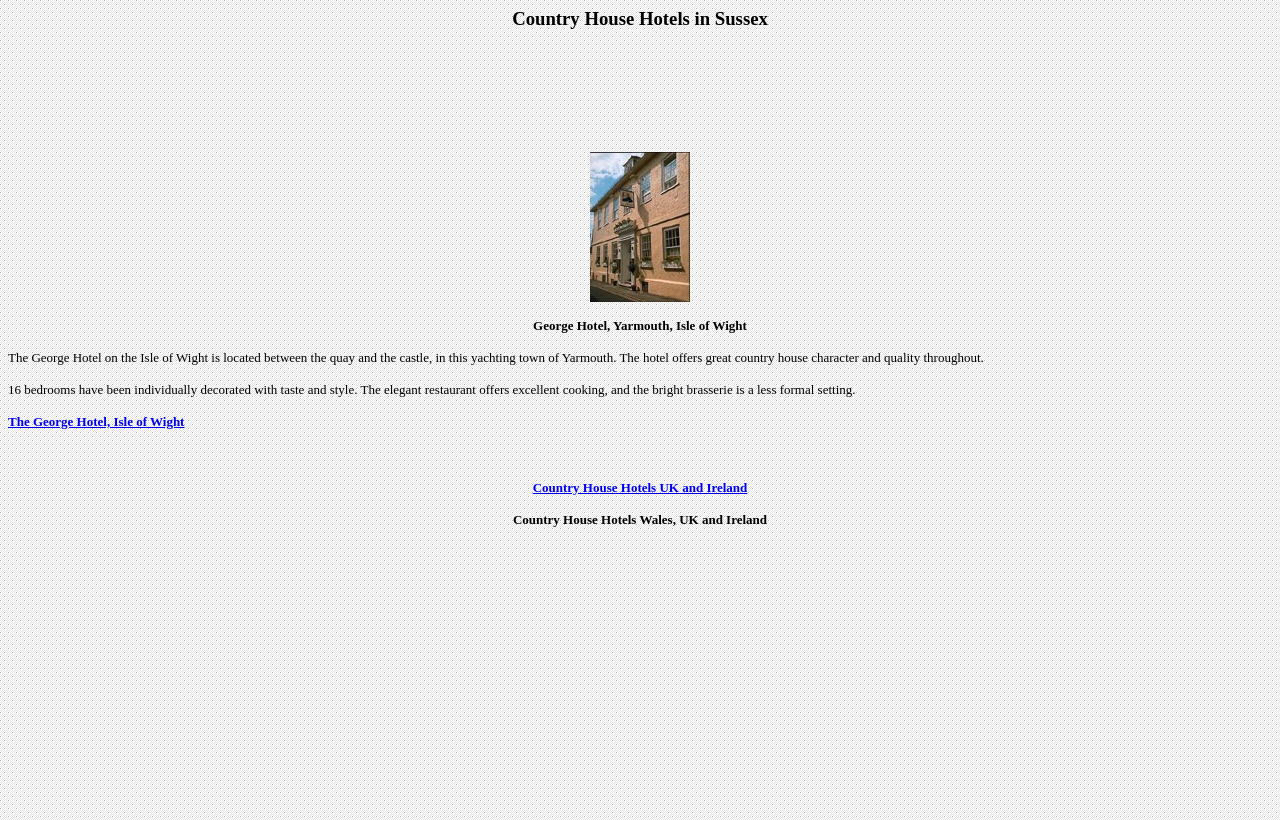Based on the image, please elaborate on the answer to the following question:
What is the atmosphere of the restaurant in the George Hotel?

I found the atmosphere of the restaurant by reading the StaticText element that says 'The elegant restaurant offers excellent cooking...'. This text explicitly describes the atmosphere of the restaurant as elegant.